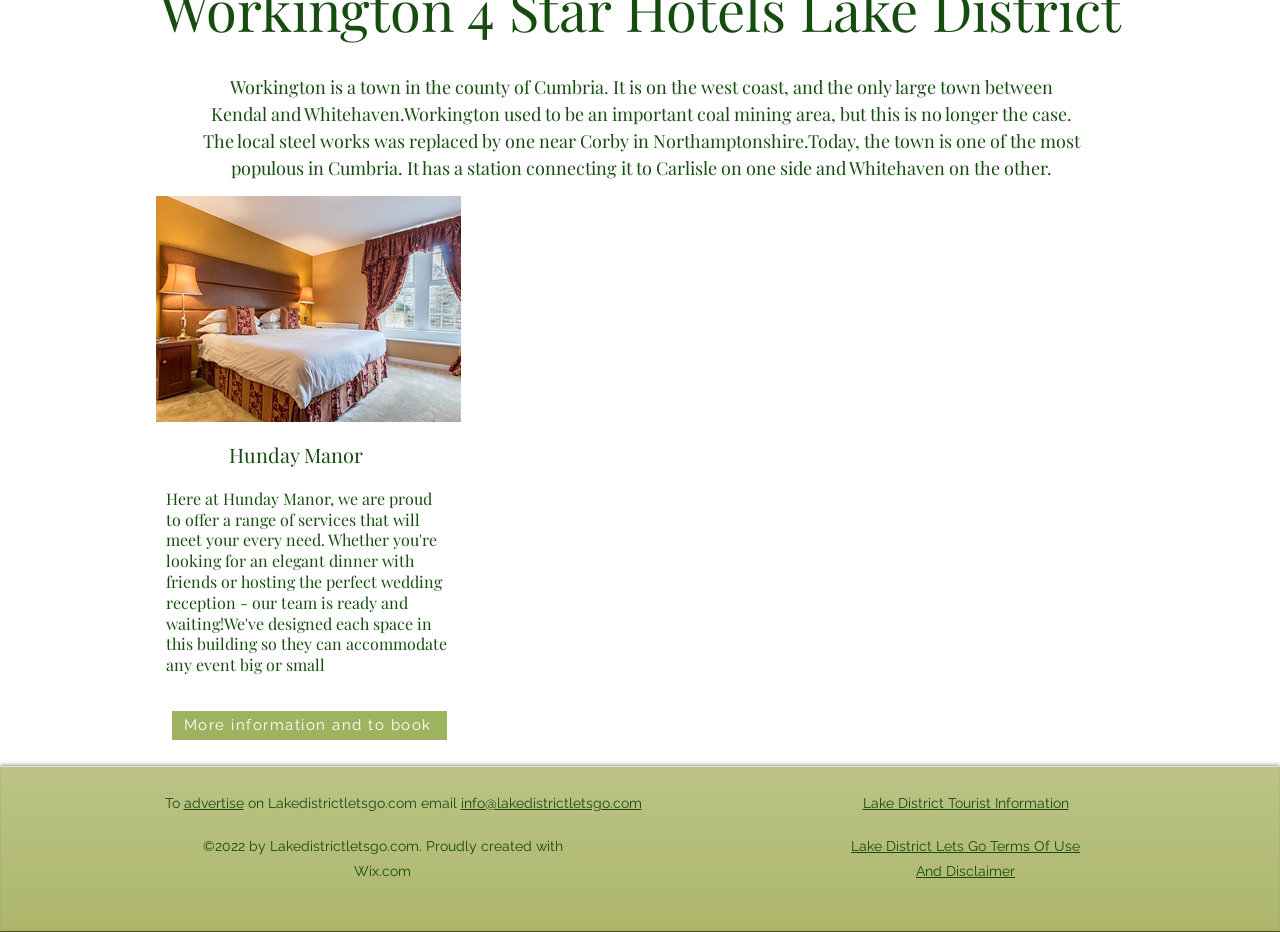Find the UI element described as: "advertise" and predict its bounding box coordinates. Ensure the coordinates are four float numbers between 0 and 1, [left, top, right, bottom].

[0.143, 0.853, 0.19, 0.87]